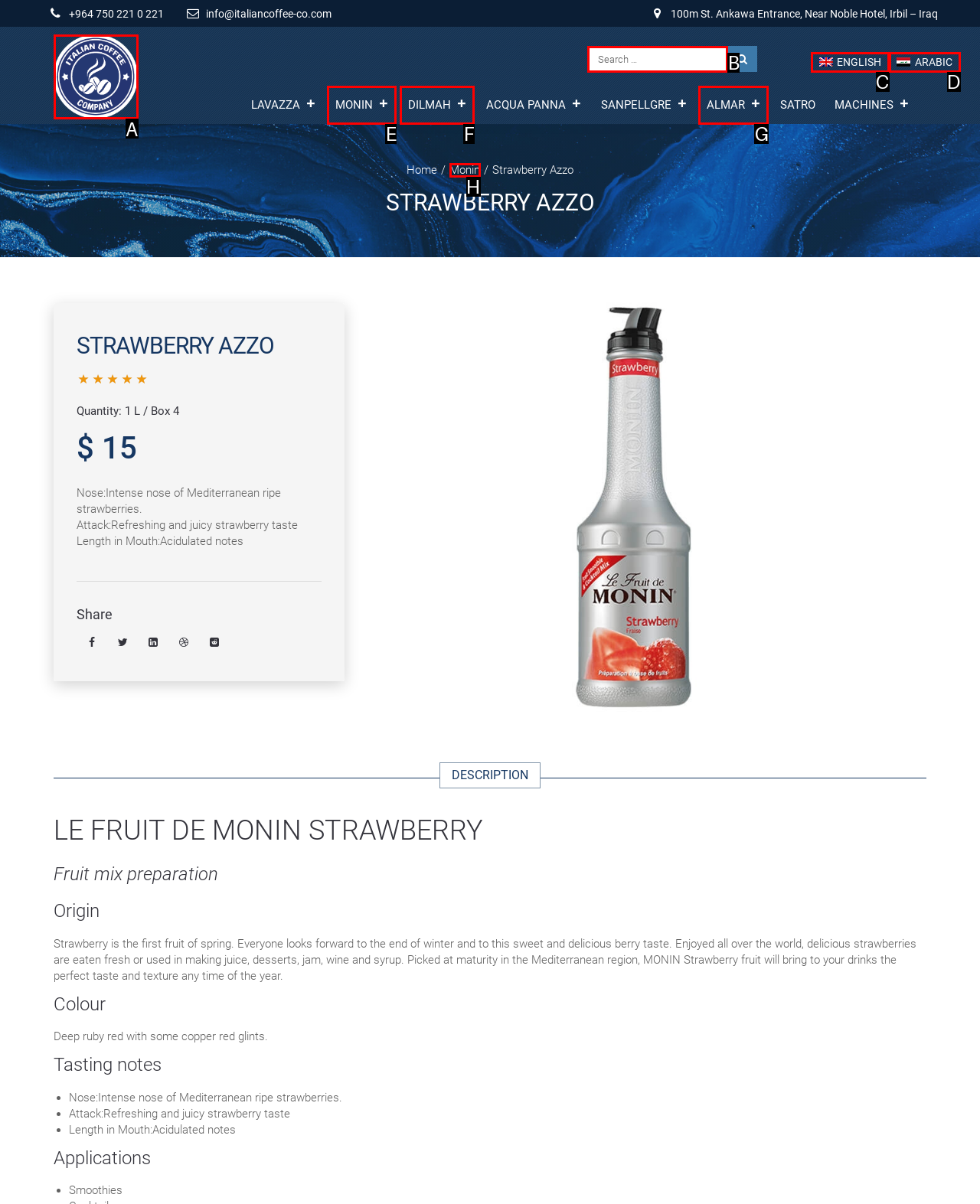Specify the letter of the UI element that should be clicked to achieve the following: Click on the Italian Coffee Co. logo
Provide the corresponding letter from the choices given.

A